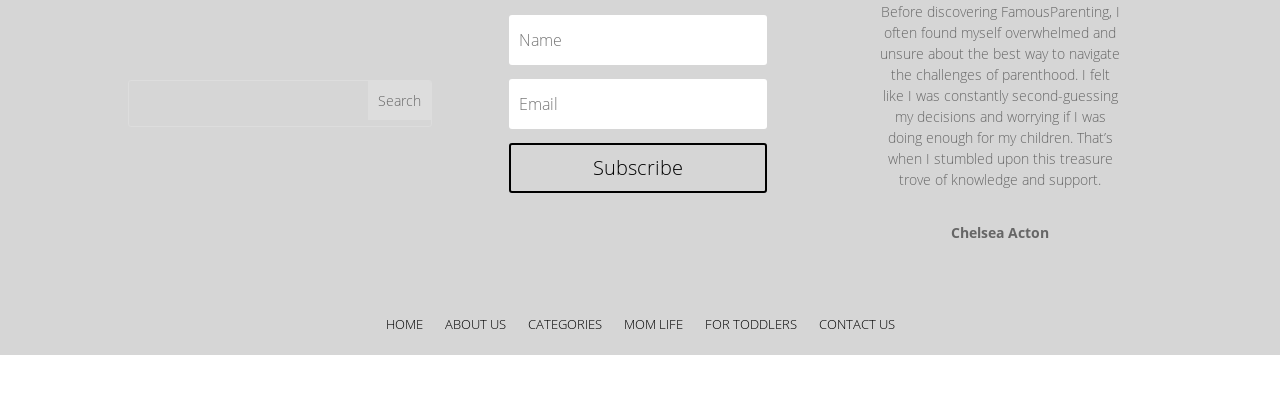Please identify the bounding box coordinates for the region that you need to click to follow this instruction: "enter your email".

[0.398, 0.039, 0.599, 0.166]